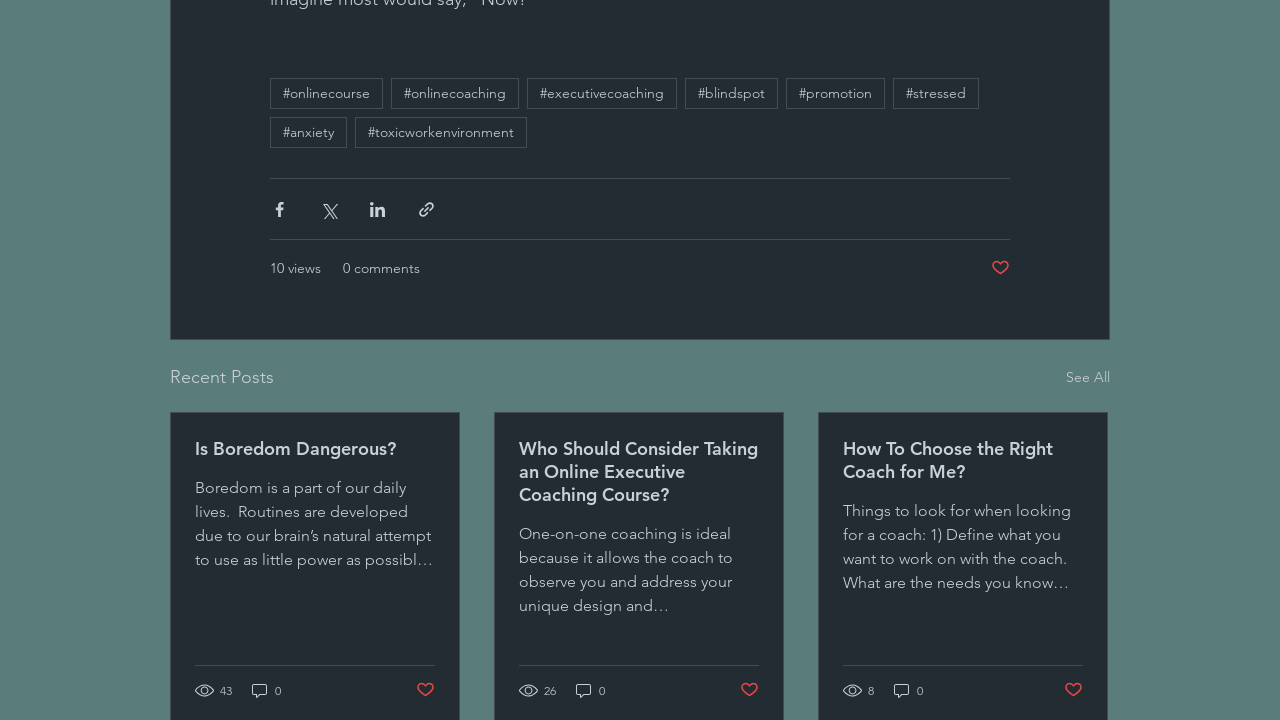Locate the bounding box coordinates of the UI element described by: "0 comments". The bounding box coordinates should consist of four float numbers between 0 and 1, i.e., [left, top, right, bottom].

[0.268, 0.358, 0.328, 0.388]